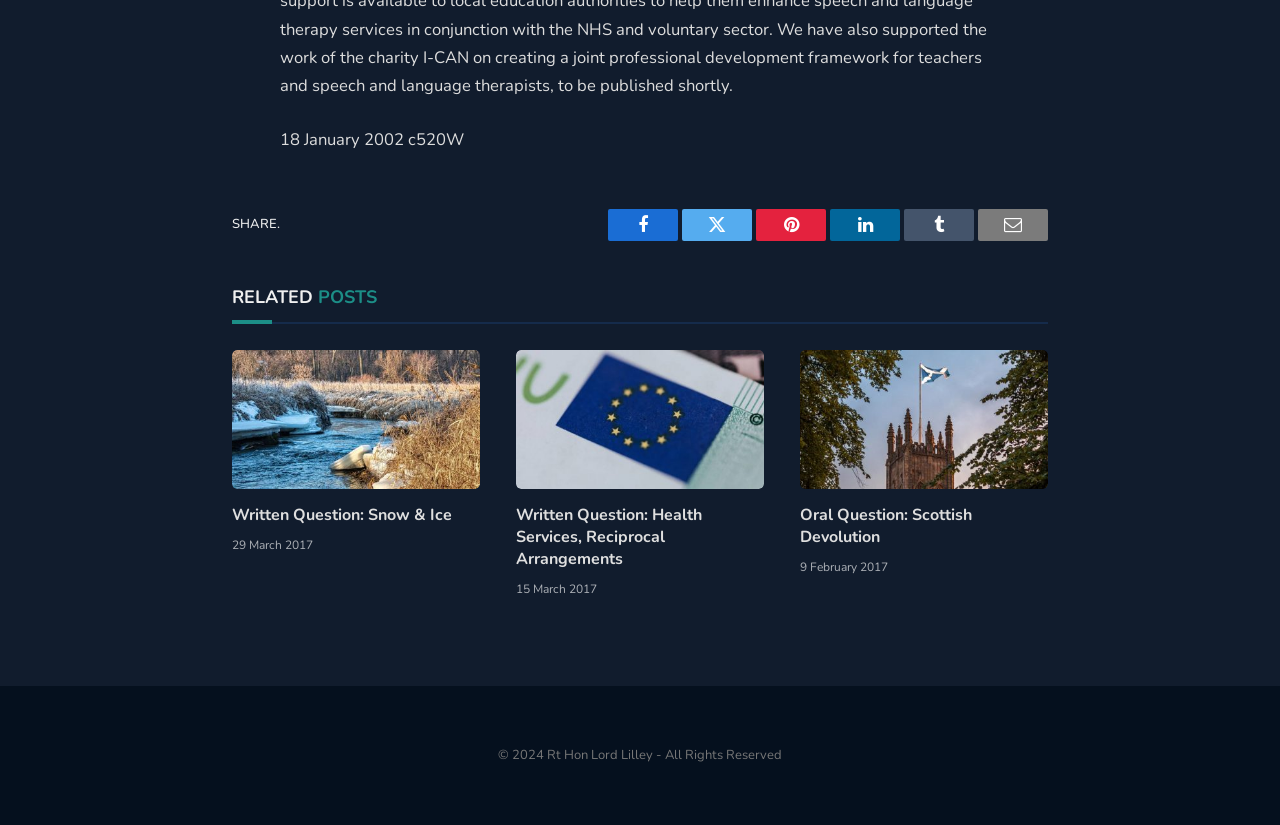Can you find the bounding box coordinates for the element to click on to achieve the instruction: "Share on Facebook"?

[0.475, 0.254, 0.53, 0.292]